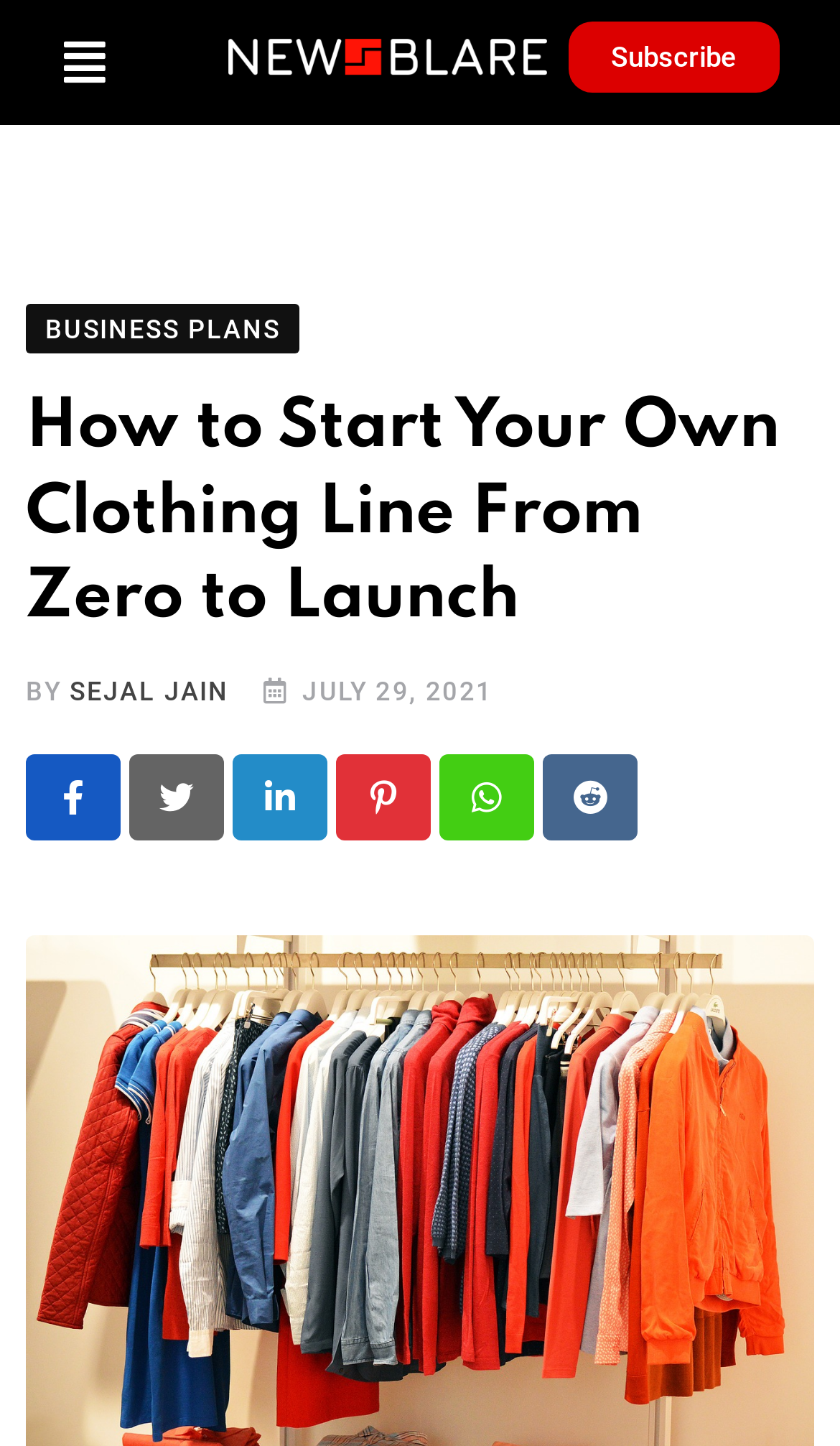Please find the bounding box coordinates of the clickable region needed to complete the following instruction: "Share on LinkedIn". The bounding box coordinates must consist of four float numbers between 0 and 1, i.e., [left, top, right, bottom].

[0.277, 0.522, 0.39, 0.581]